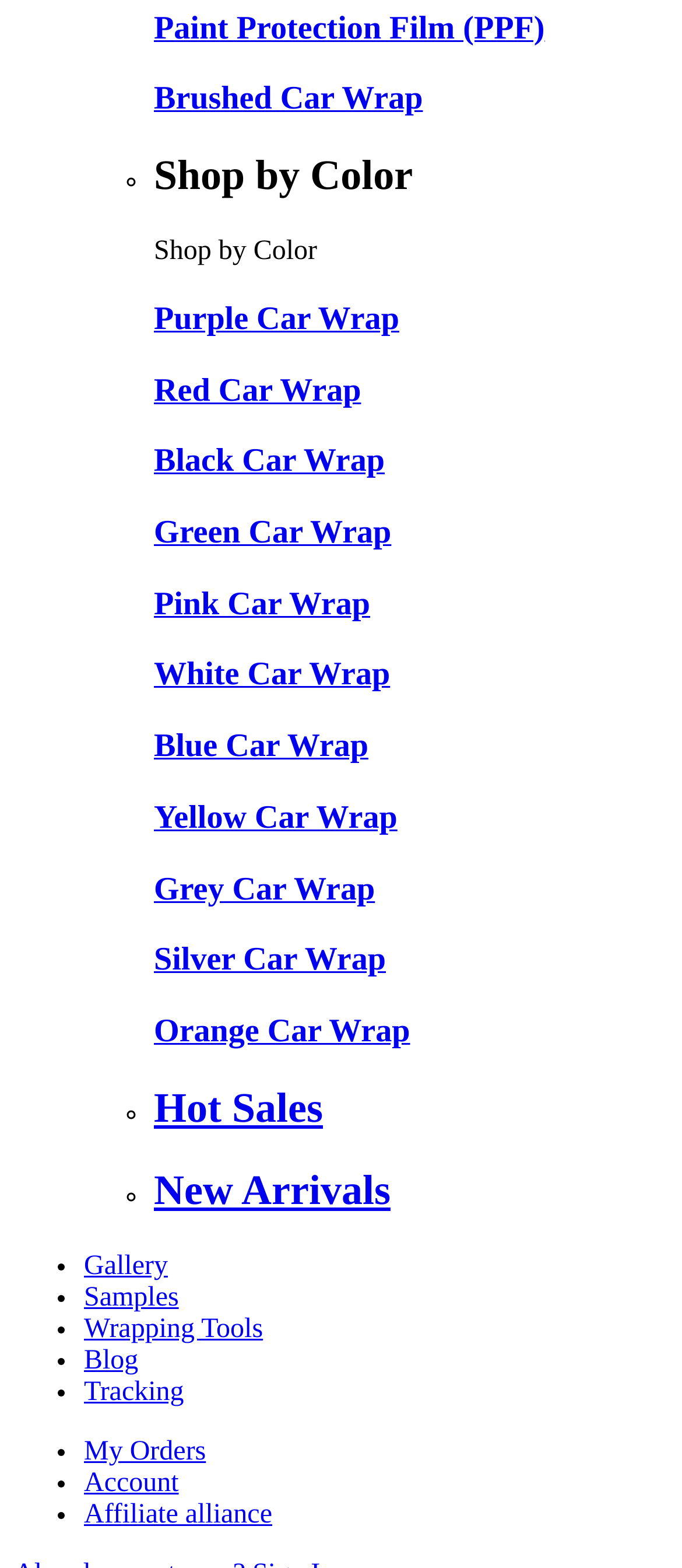Highlight the bounding box coordinates of the region I should click on to meet the following instruction: "Visit Gallery".

[0.123, 0.798, 0.246, 0.817]